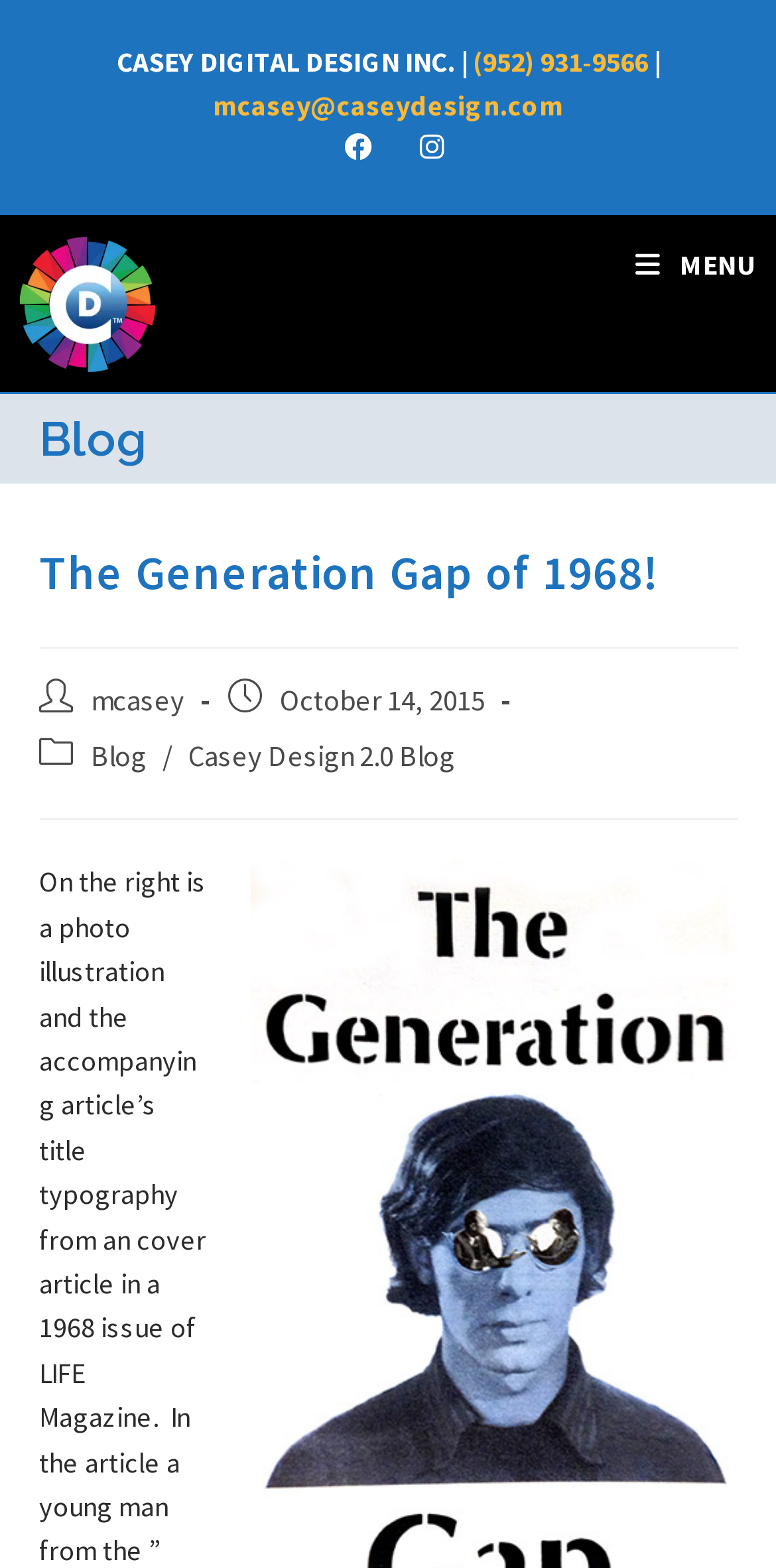Please provide a comprehensive answer to the question based on the screenshot: What is the company name?

The company name can be found at the top of the webpage, in the header section, where it is written in bold font as 'CASEY DIGITAL DESIGN INC.'.